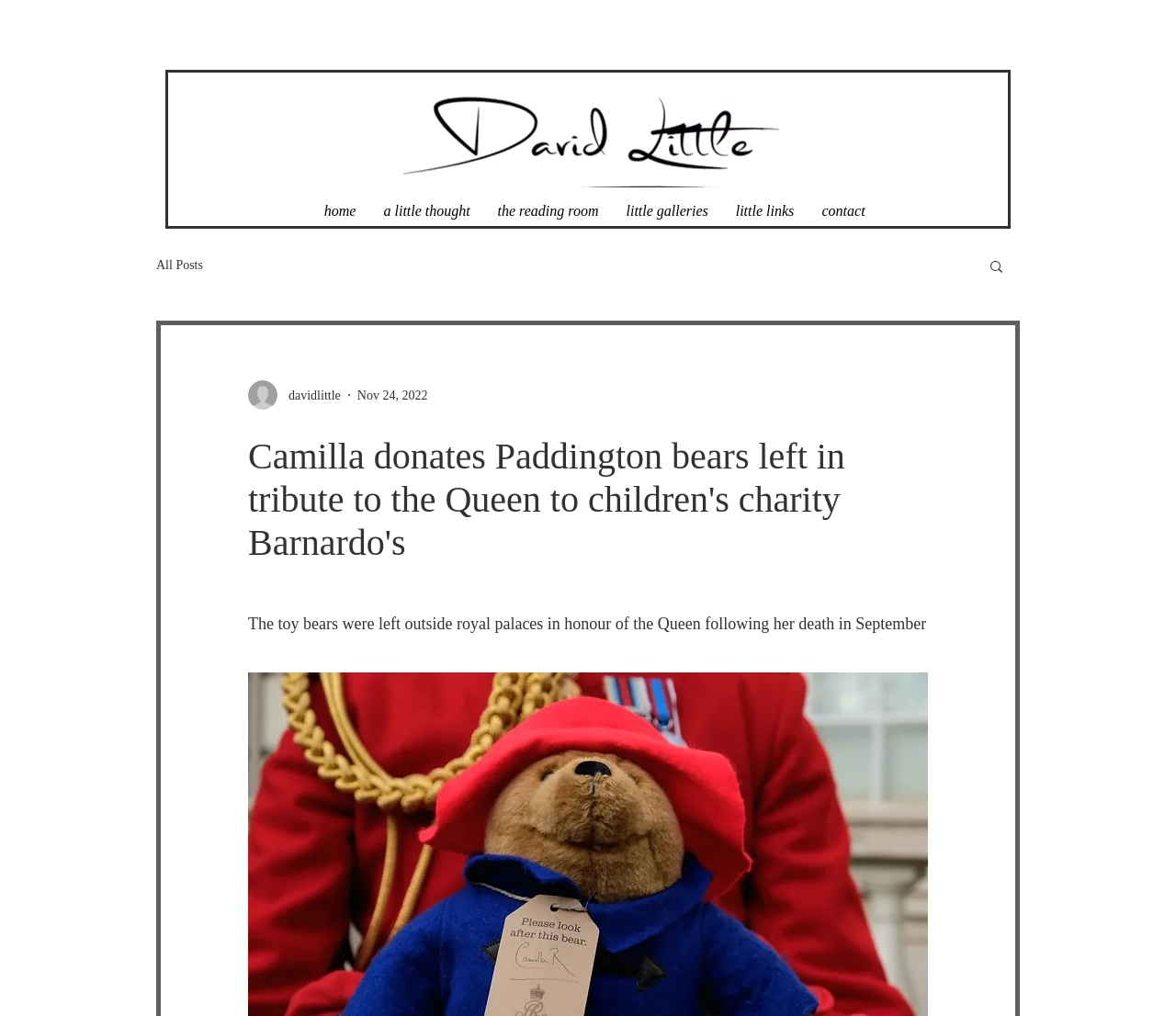Identify the bounding box coordinates of the element to click to follow this instruction: 'contact us'. Ensure the coordinates are four float values between 0 and 1, provided as [left, top, right, bottom].

[0.687, 0.19, 0.747, 0.225]